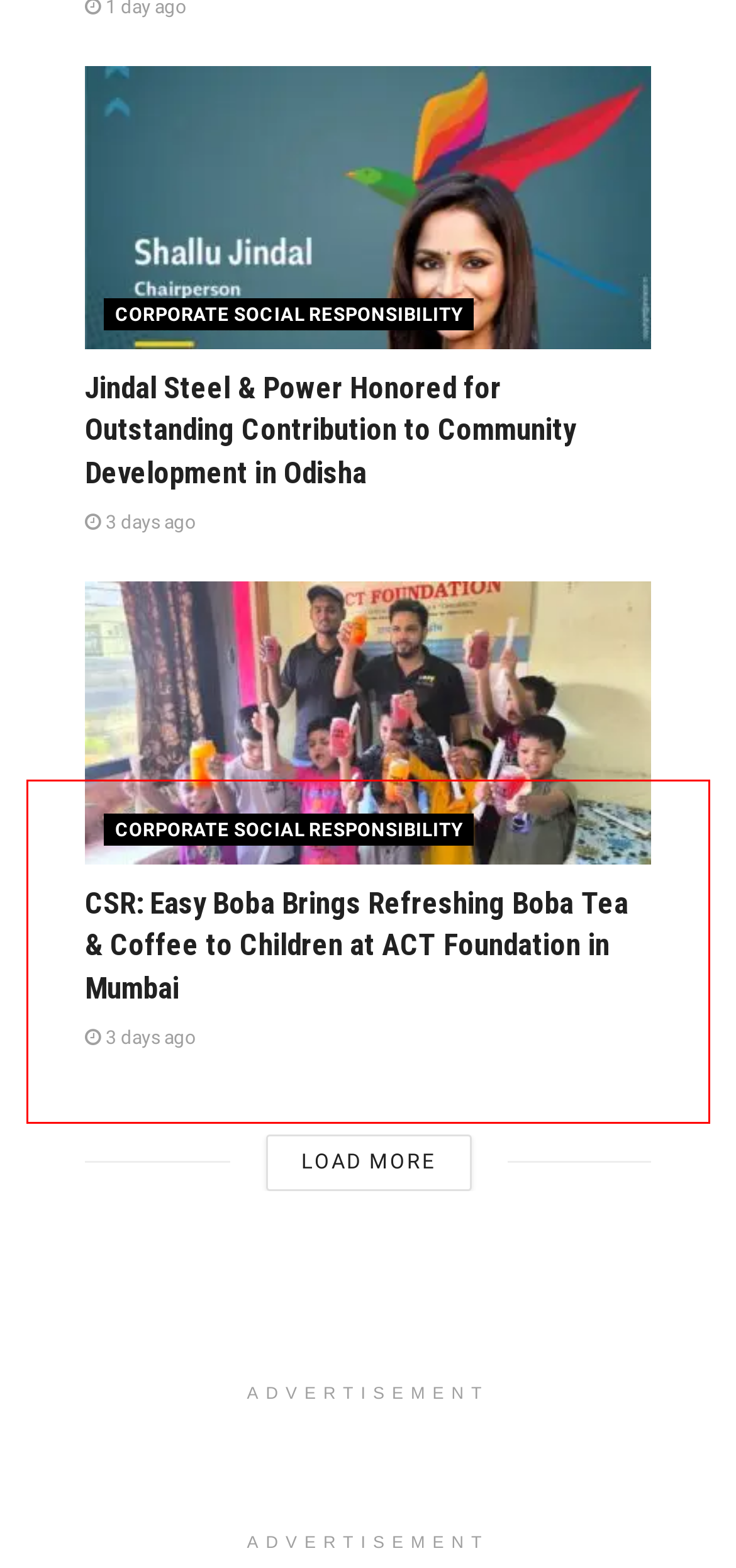Look at the given screenshot of a webpage with a red rectangle bounding box around a UI element. Pick the description that best matches the new webpage after clicking the element highlighted. The descriptions are:
A. R2V2 Technologies Private Limited Archives - India CSR
B. Corporate Social Responsibility Archives - India CSR
C. India CSR, Author at India CSR
D. Novotel Joins Forces with WWF to Safeguard Our Oceans I India CSR
E. Jindal Steel & Power Honored for Outstanding Contribution to Community Development in Odisha
F. What Are The Key Features And Benefits Of The Ayushman Card
G. CSR: Easy Boba Brings Refreshing Boba Tea & Coffee to Children at ACT Foundation in Mumbai
H. Forecasting US Stock Market Trends S&P 500 and NASDAQ Insights I India CSR

G